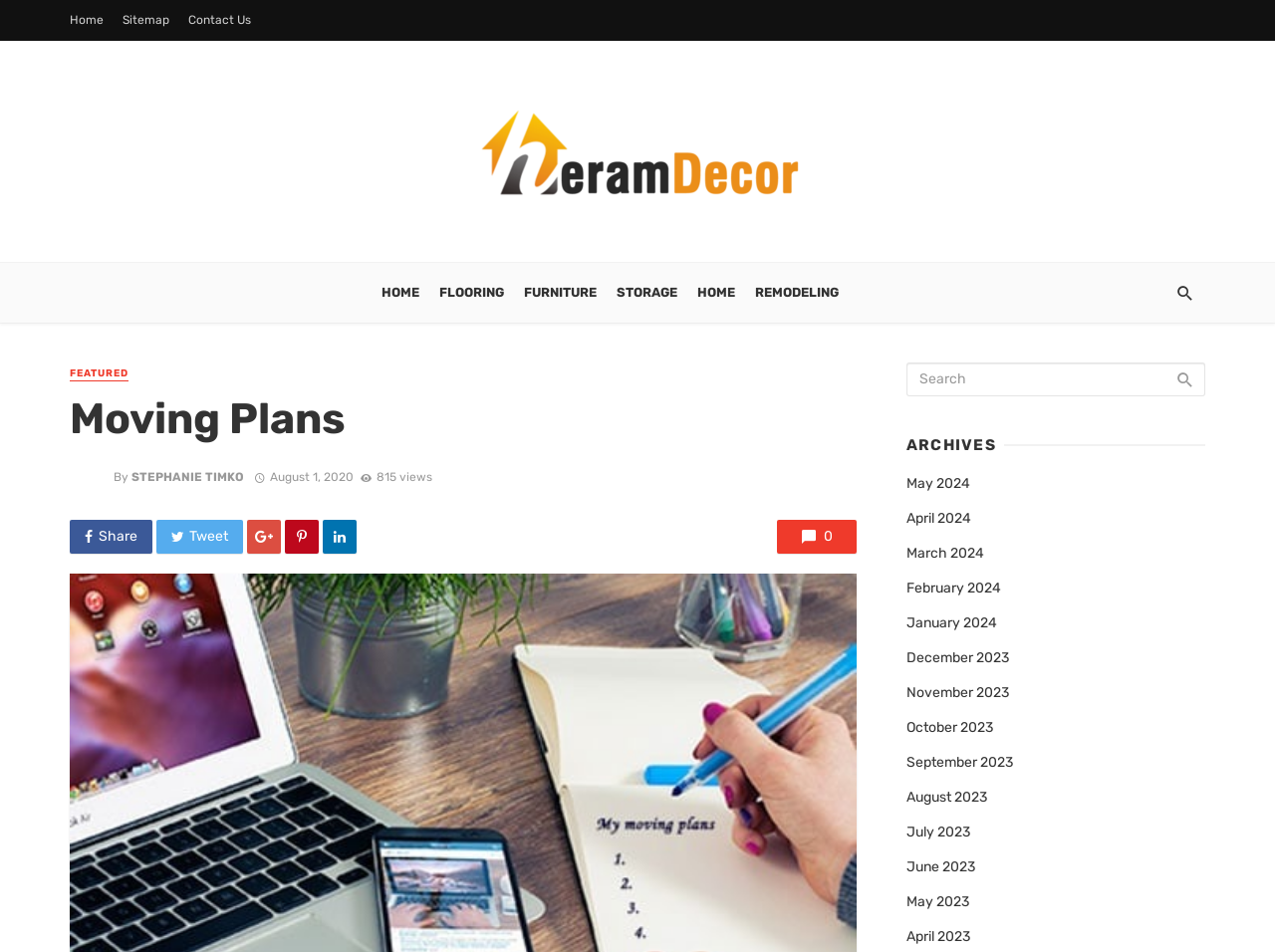Please determine the bounding box coordinates of the element's region to click for the following instruction: "Search for something".

[0.711, 0.381, 0.945, 0.416]